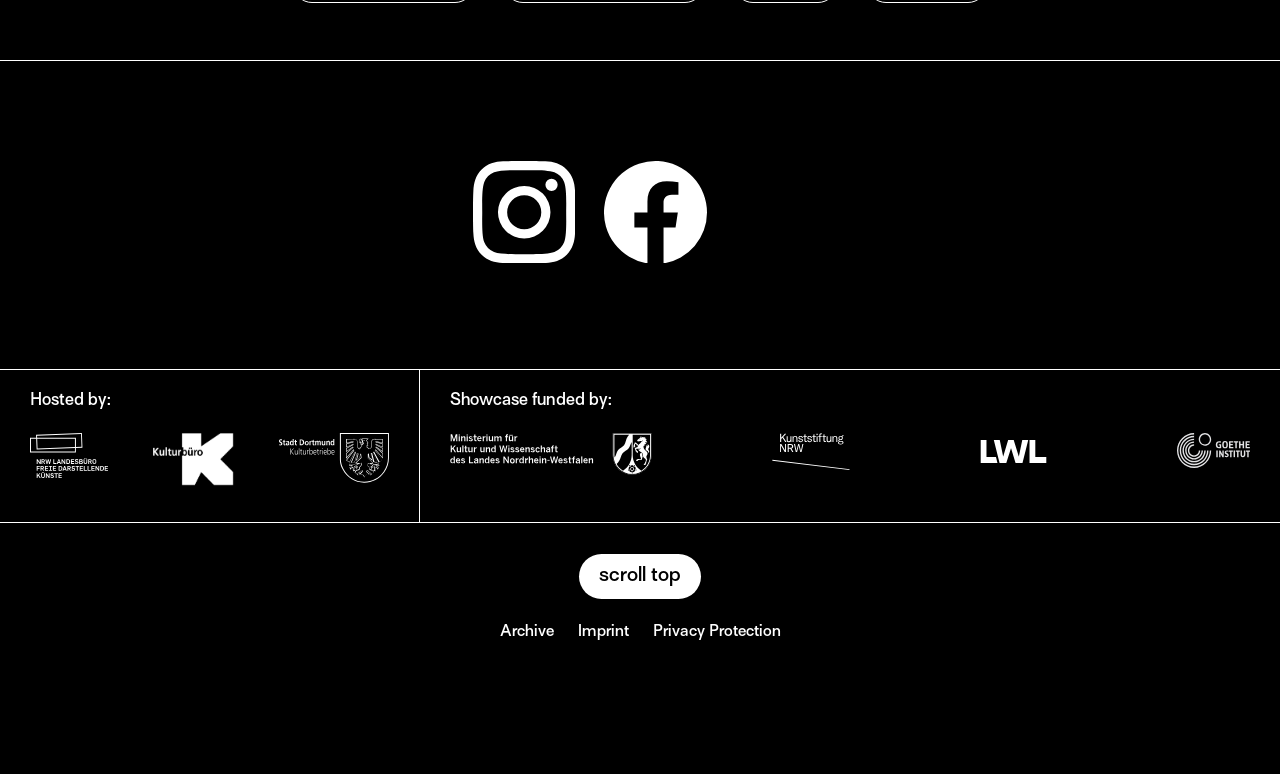Determine the bounding box coordinates of the clickable element to complete this instruction: "Click on the Kunststiftung NRW link". Provide the coordinates in the format of four float numbers between 0 and 1, [left, top, right, bottom].

[0.603, 0.56, 0.664, 0.621]